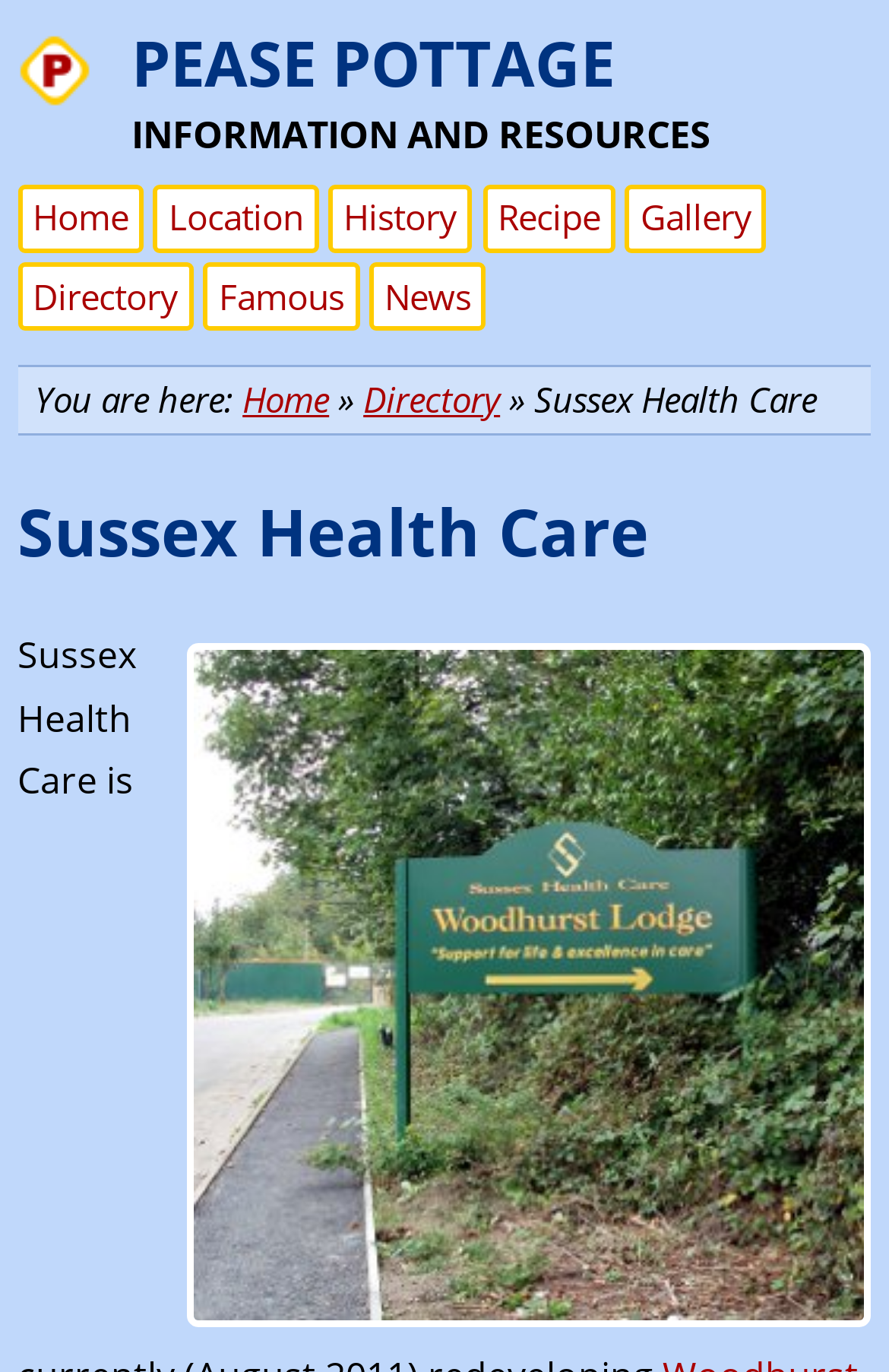Find the headline of the webpage and generate its text content.

Sussex Health Care